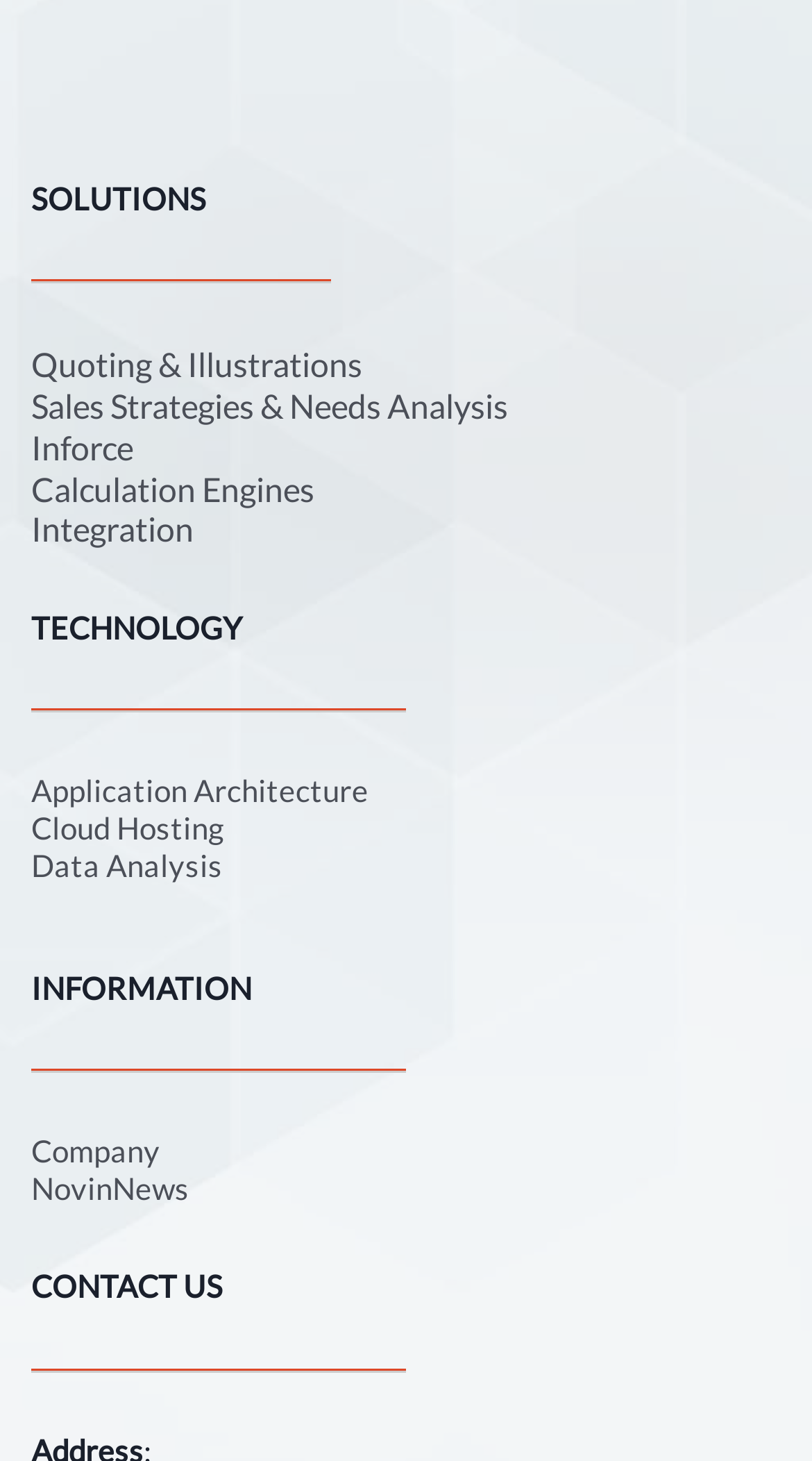Give a one-word or short-phrase answer to the following question: 
What is the last information category?

CONTACT US